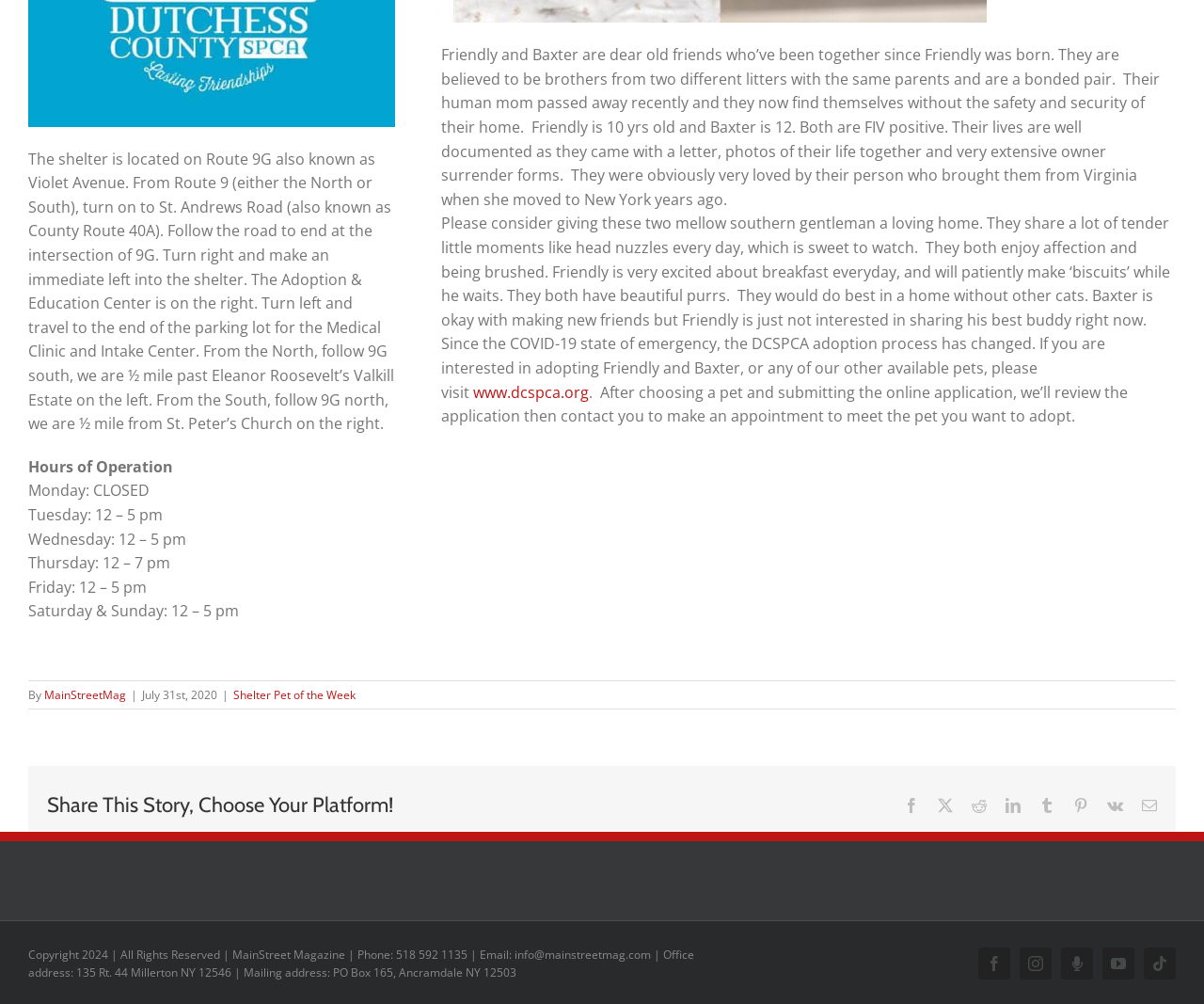Give the bounding box coordinates for this UI element: "Go to Top". The coordinates should be four float numbers between 0 and 1, arranged as [left, top, right, bottom].

[0.904, 0.567, 0.941, 0.6]